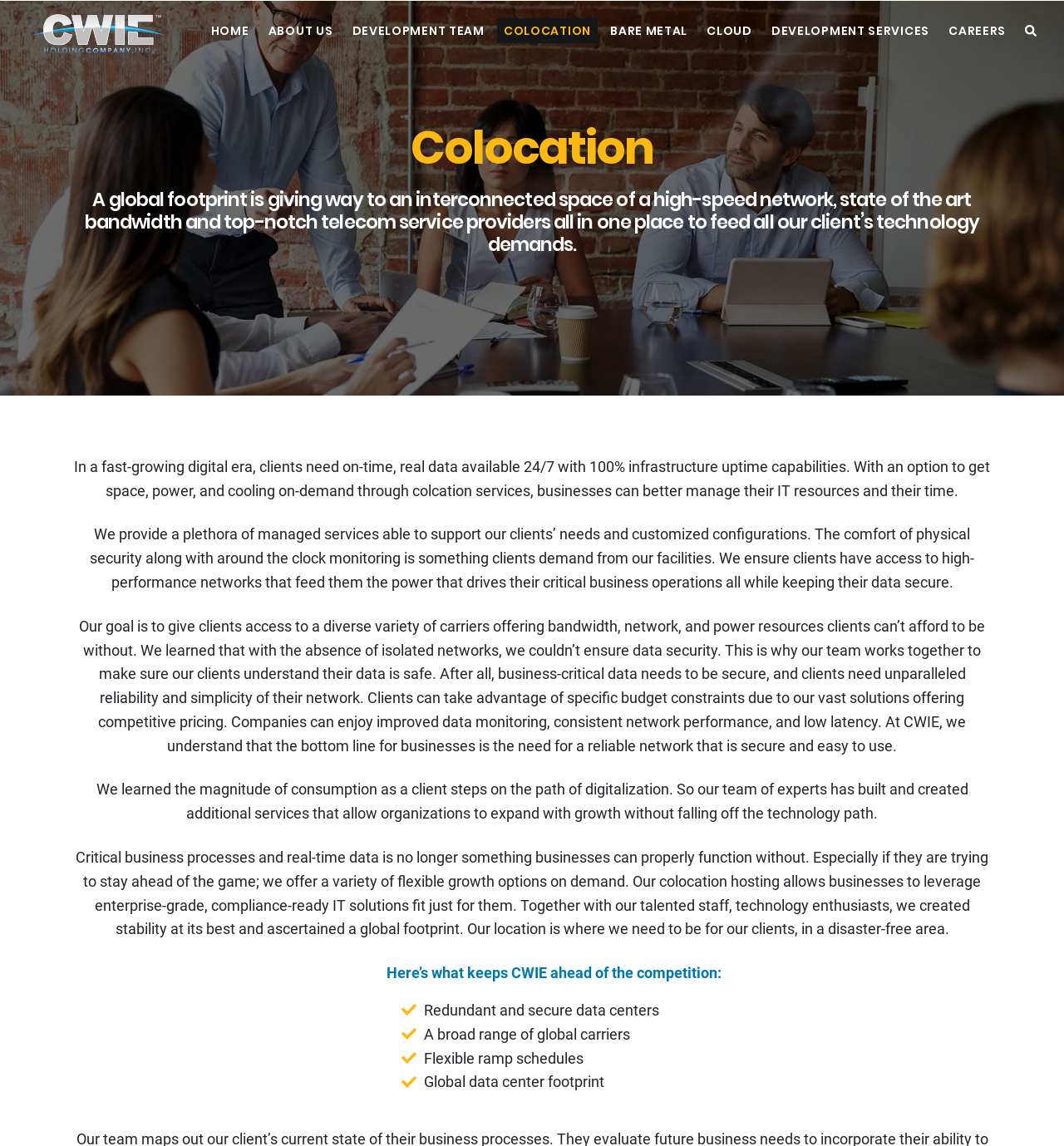Find the bounding box coordinates of the clickable area that will achieve the following instruction: "Learn more about COLOCATION".

[0.467, 0.016, 0.562, 0.038]